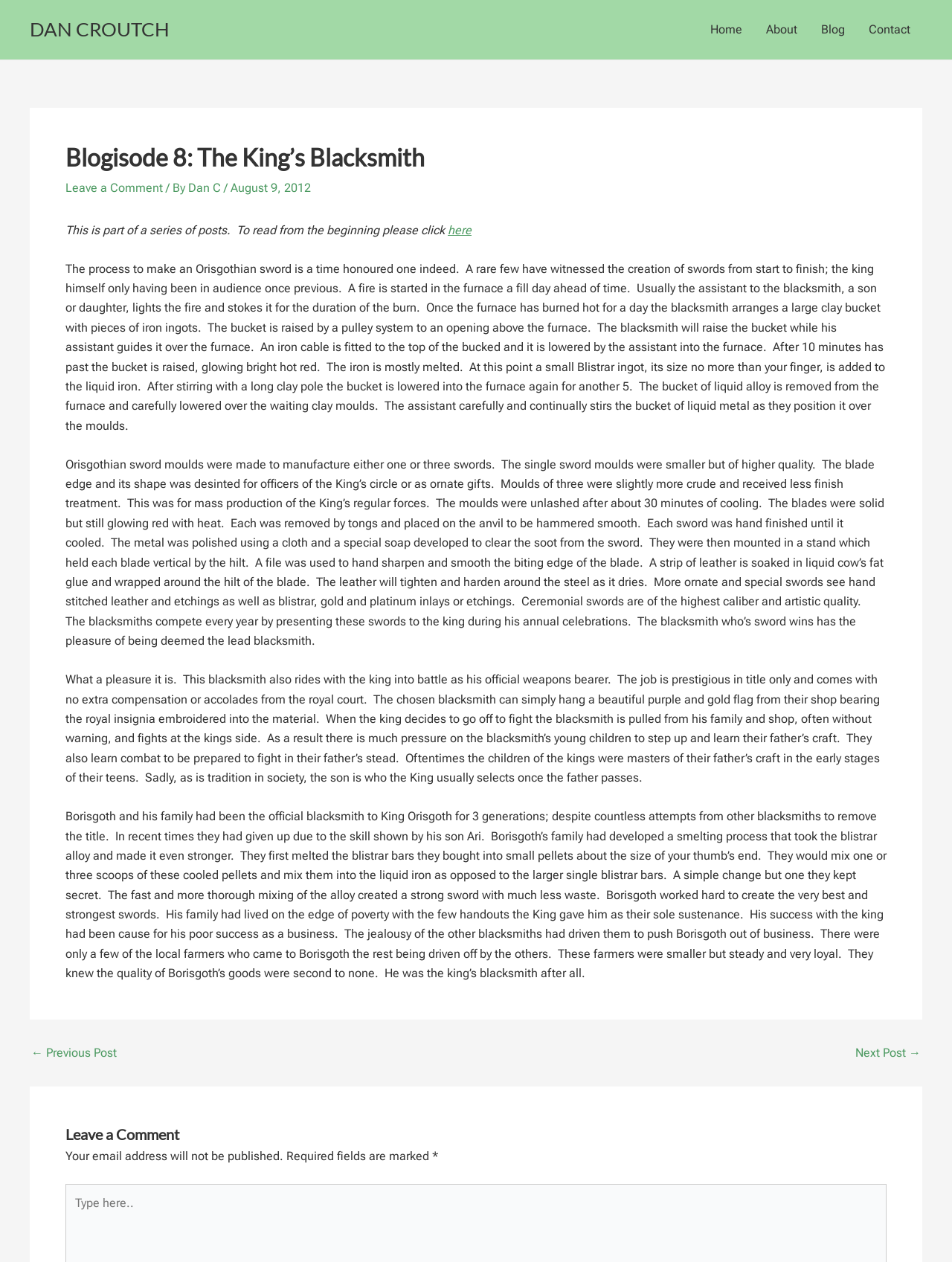Illustrate the webpage's structure and main components comprehensively.

This webpage is a blog post titled "Blogisode 8: The King's Blacksmith" by Dan C. The post is part of a series, and there is a link to read from the beginning at the top of the page. The main content of the post is a descriptive text about the process of making an Orisgothian sword, a time-honored tradition. The text is divided into four paragraphs, each describing a different stage of the sword-making process.

At the top of the page, there is a navigation menu with links to "Home", "About", "Blog", and "Contact". Below the navigation menu, there is a header with the title of the post and a link to leave a comment. The comment section is located at the bottom of the page, where users can enter their comments and see a note that their email address will not be published.

On the right side of the page, there is a sidebar with a site navigation menu that includes links to "Home", "About", "Blog", and "Contact". Below the sidebar, there is a post navigation menu with links to the previous and next posts.

The text is the main focus of the page, and it is presented in a clear and readable format. There are no images on the page.